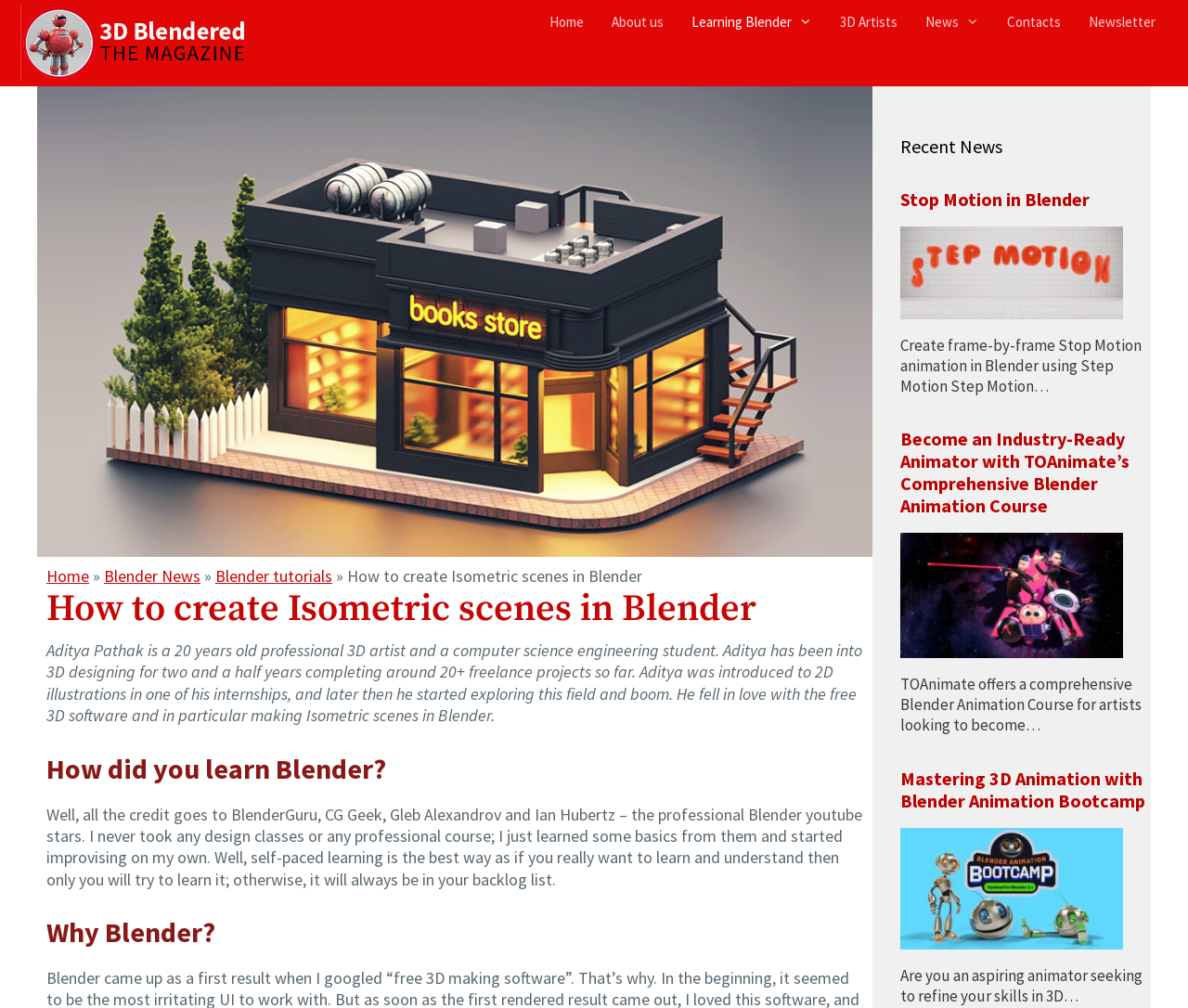Determine the bounding box coordinates of the region that needs to be clicked to achieve the task: "Check the 'Recent News' section".

[0.758, 0.132, 0.965, 0.16]